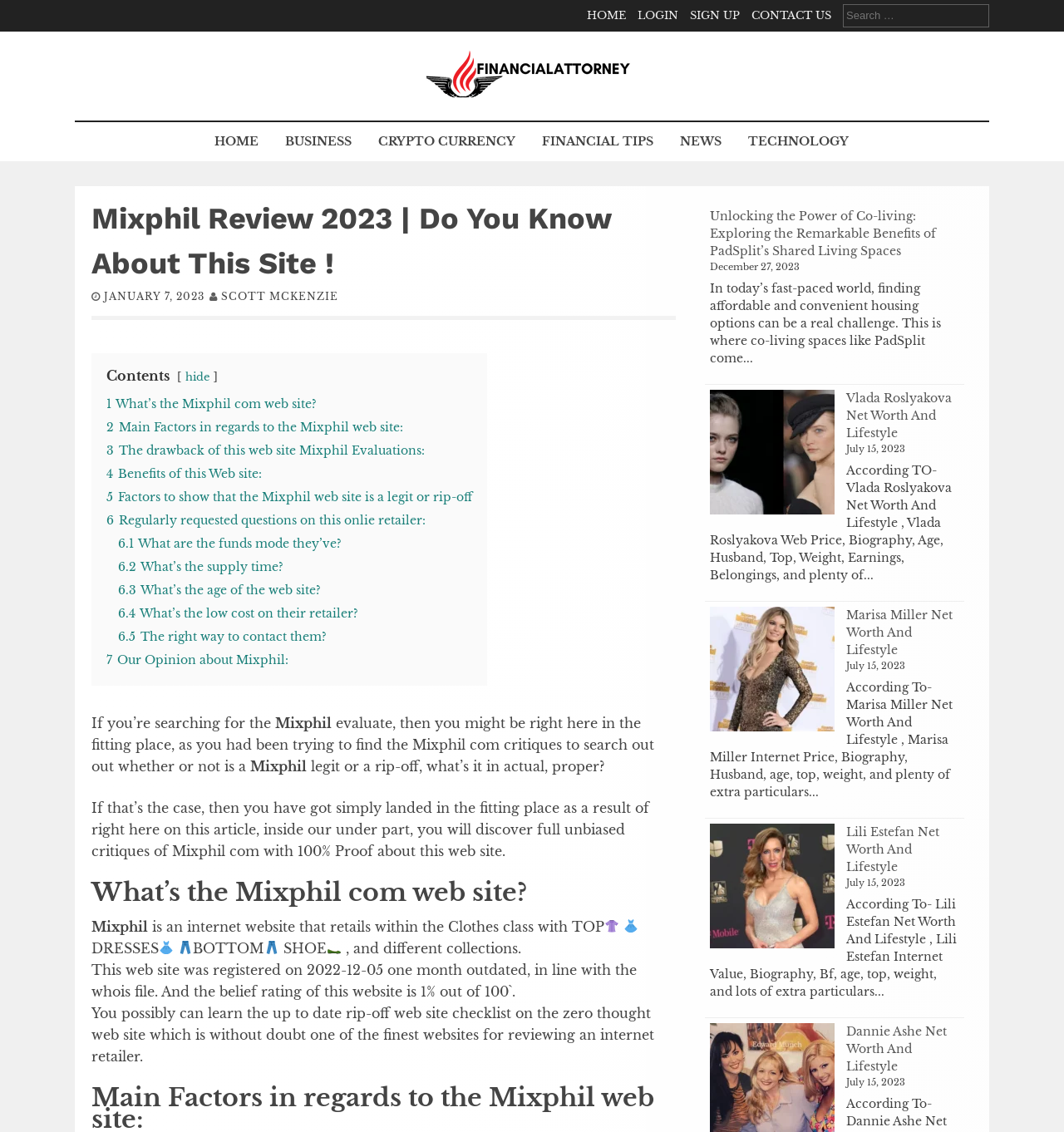Please identify the bounding box coordinates of the element I need to click to follow this instruction: "Check out the benefits of this website".

[0.1, 0.412, 0.246, 0.425]